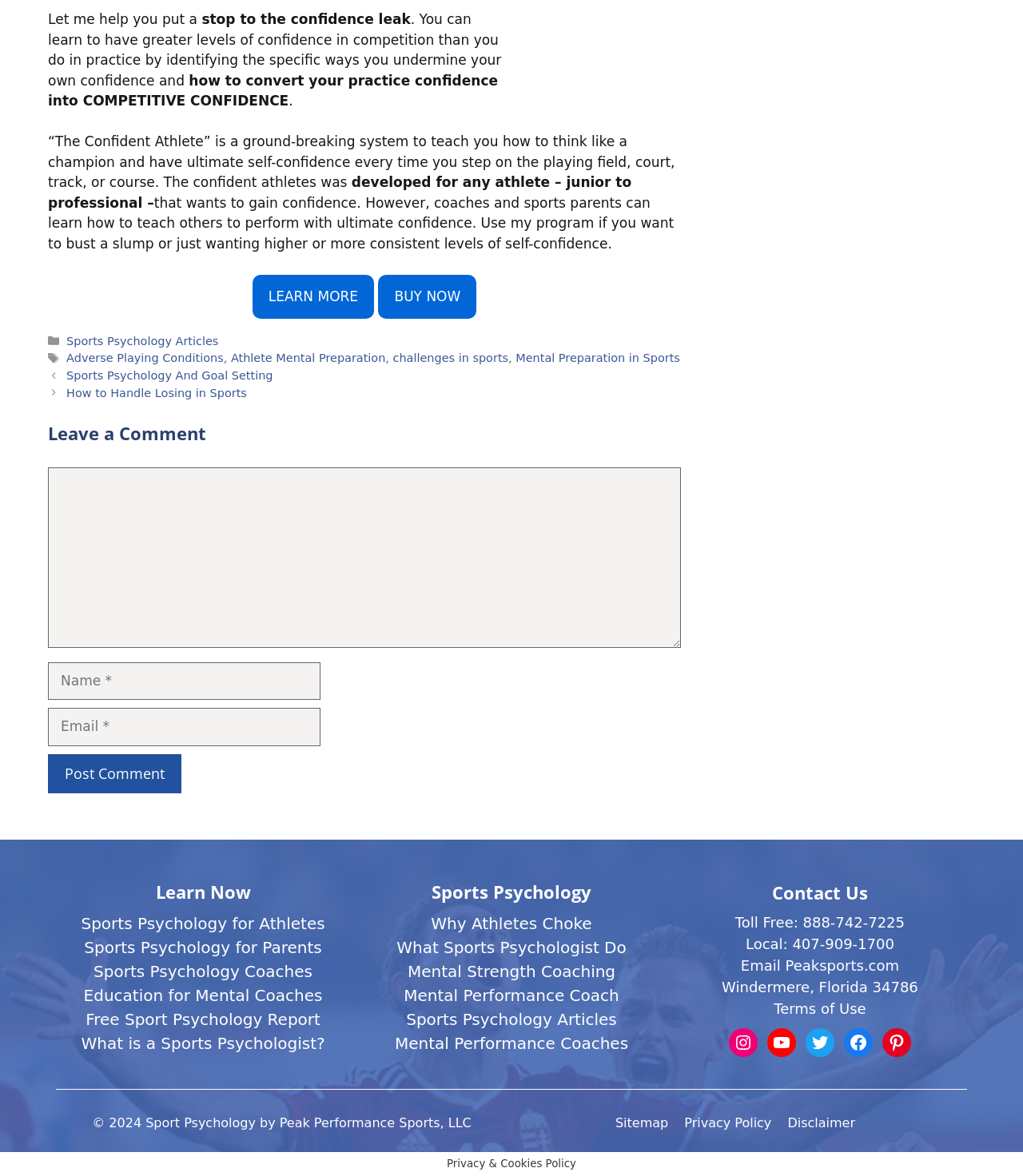Highlight the bounding box coordinates of the element that should be clicked to carry out the following instruction: "Click the 'BUY NOW' button". The coordinates must be given as four float numbers ranging from 0 to 1, i.e., [left, top, right, bottom].

[0.37, 0.234, 0.466, 0.271]